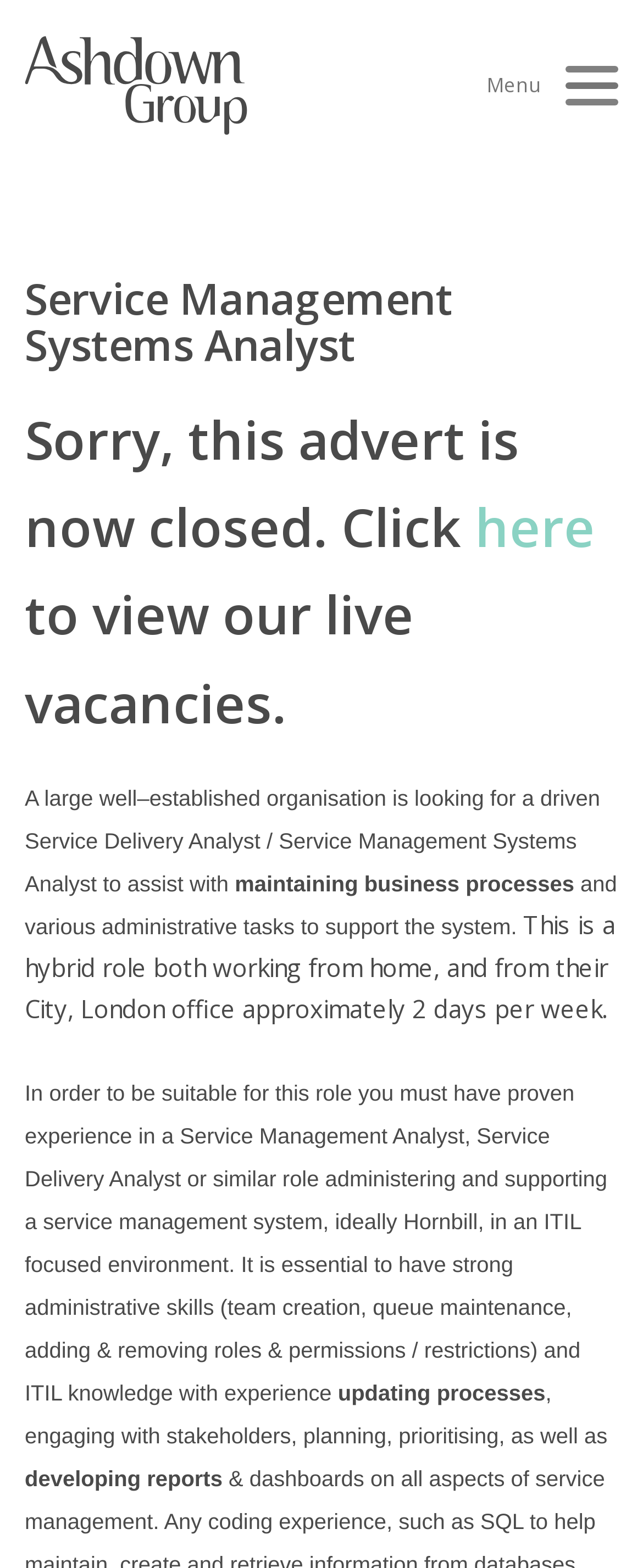Respond concisely with one word or phrase to the following query:
What is the required experience for the job?

Proven experience in Service Management Analyst